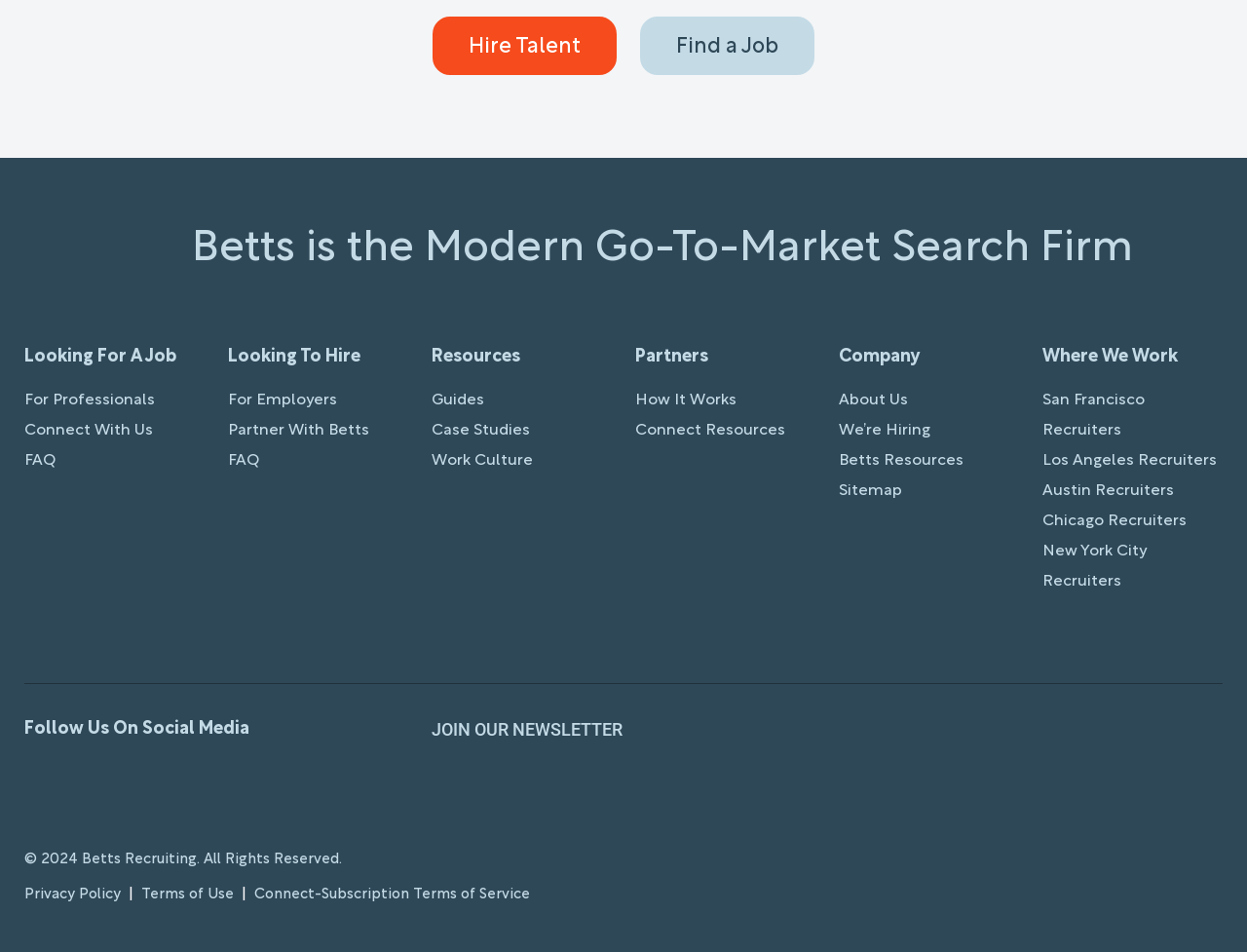What are the locations where the company has recruiters?
Based on the image, provide your answer in one word or phrase.

San Francisco, Los Angeles, Austin, Chicago, New York City